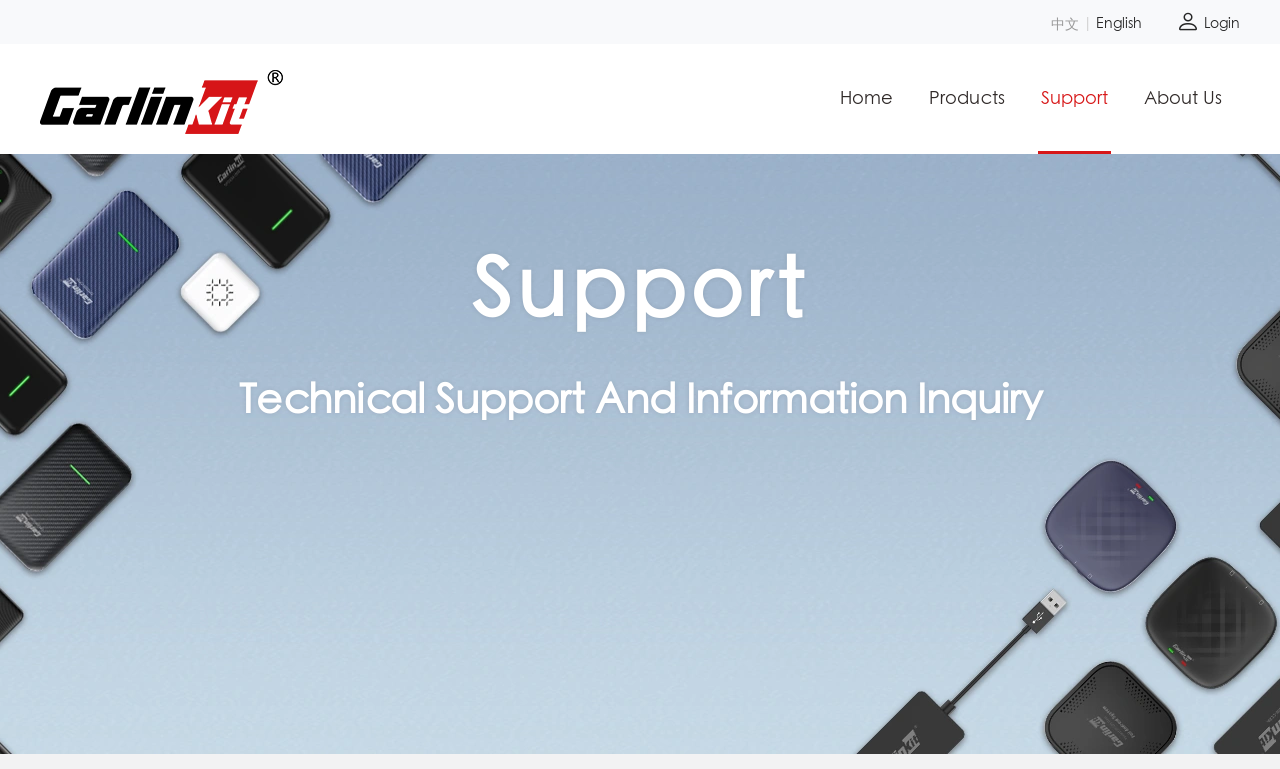Specify the bounding box coordinates of the area to click in order to follow the given instruction: "Go to Home page."

[0.654, 0.057, 0.7, 0.2]